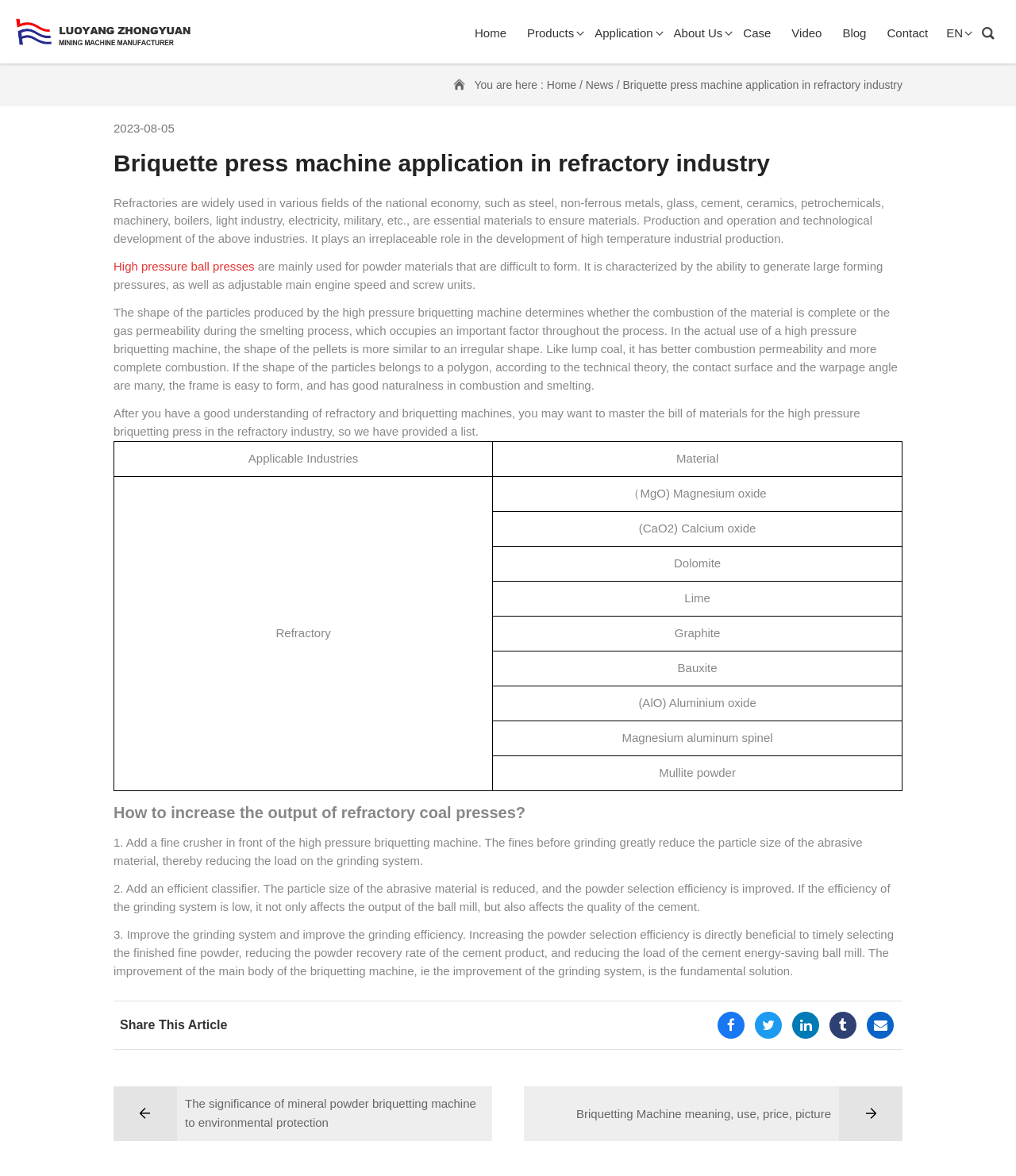Provide the bounding box coordinates in the format (top-left x, top-left y, bottom-right x, bottom-right y). All values are floating point numbers between 0 and 1. Determine the bounding box coordinate of the UI element described as: High pressure ball presses

[0.112, 0.221, 0.25, 0.232]